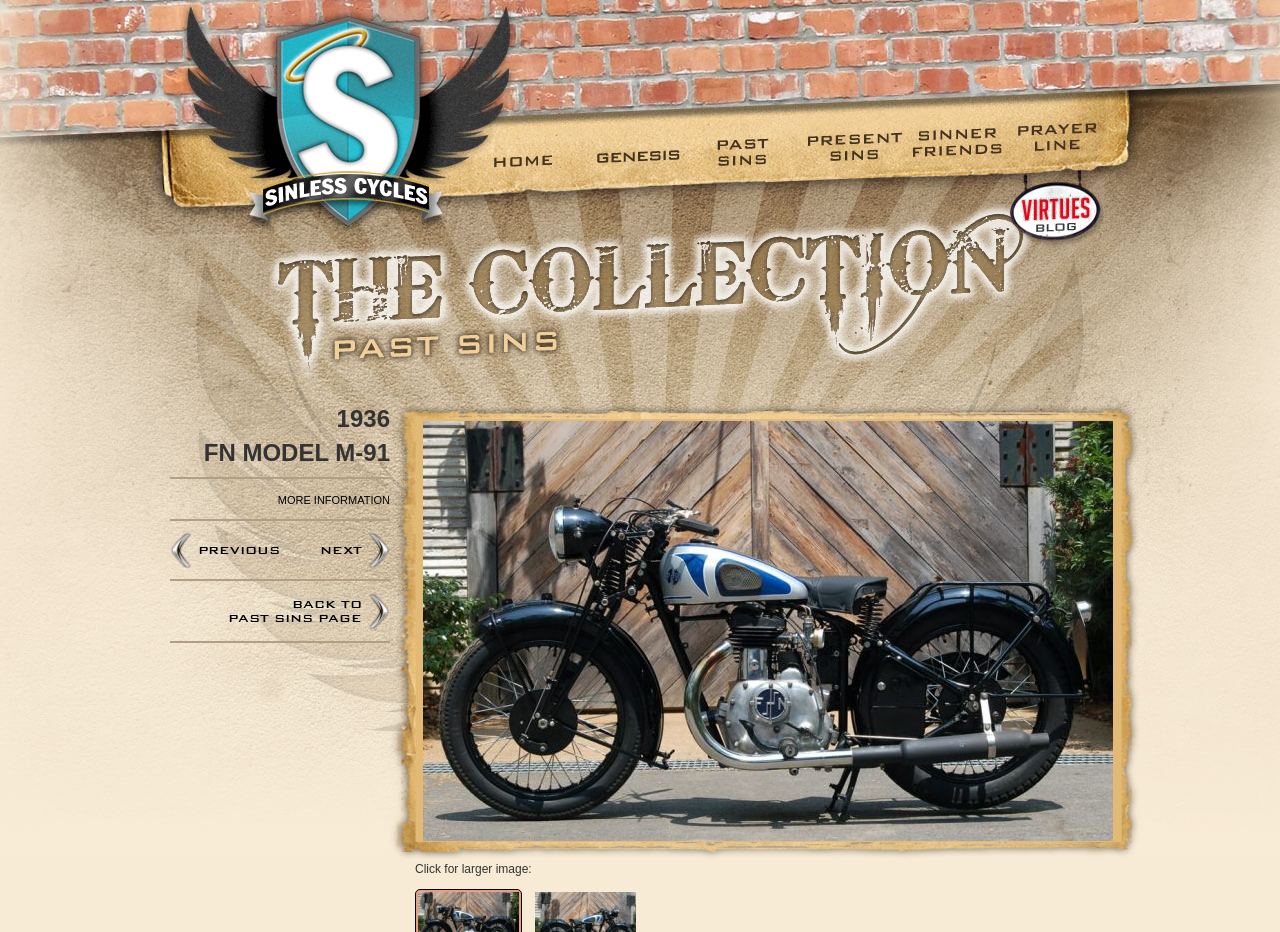Please locate the bounding box coordinates of the element's region that needs to be clicked to follow the instruction: "Go to the Home page". The bounding box coordinates should be provided as four float numbers between 0 and 1, i.e., [left, top, right, bottom].

[0.382, 0.118, 0.464, 0.227]